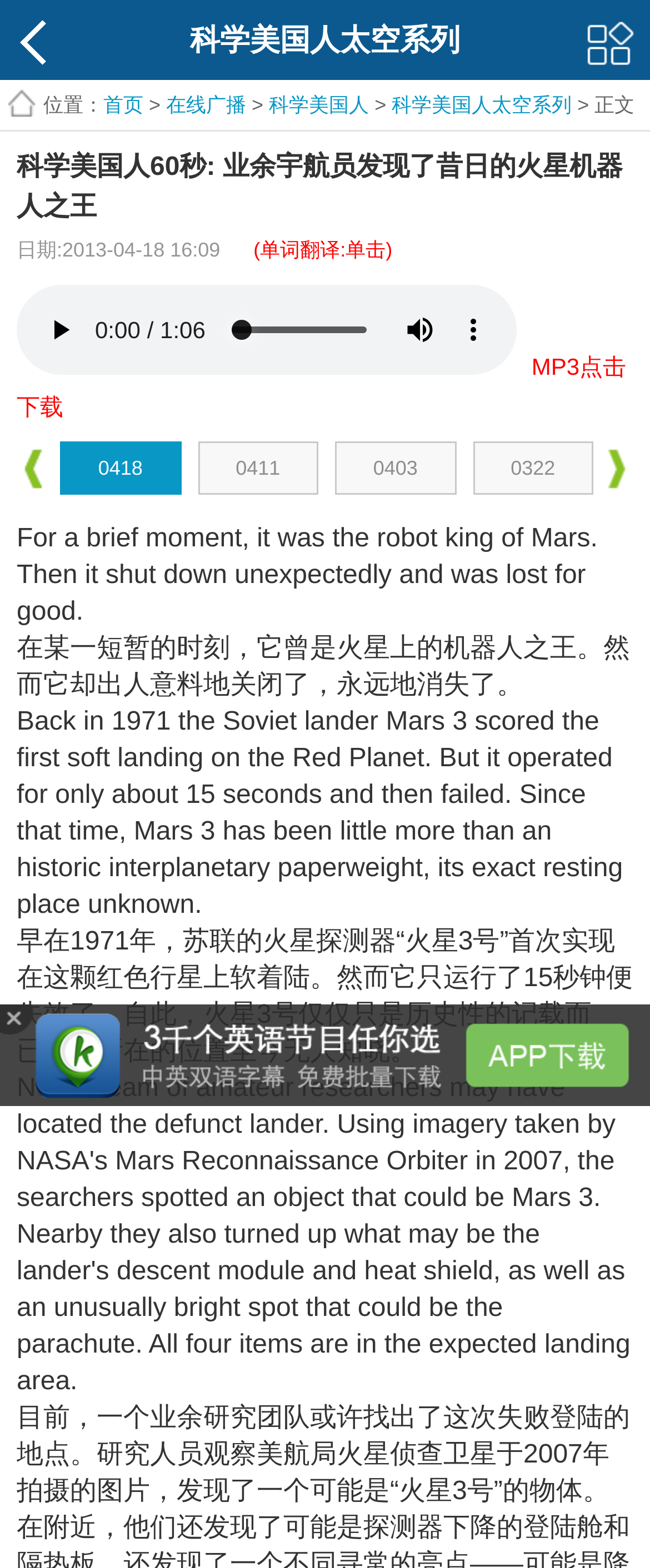What is the language of the article?
Answer the question with a detailed explanation, including all necessary information.

The article appears to be written in both Chinese and English, with some paragraphs written in Chinese and others in English.